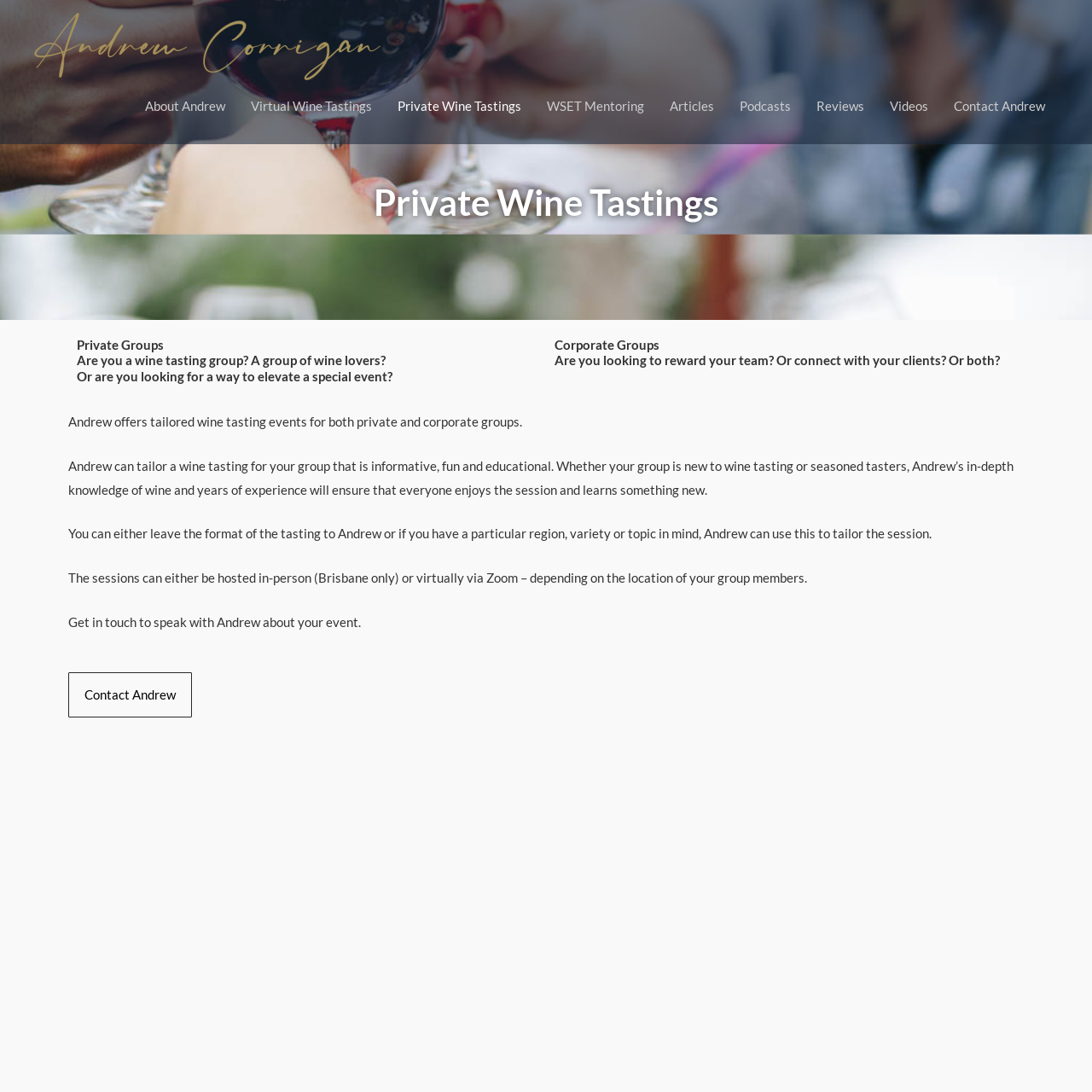Where can the wine tasting sessions be hosted?
Look at the screenshot and respond with a single word or phrase.

In-person or virtually